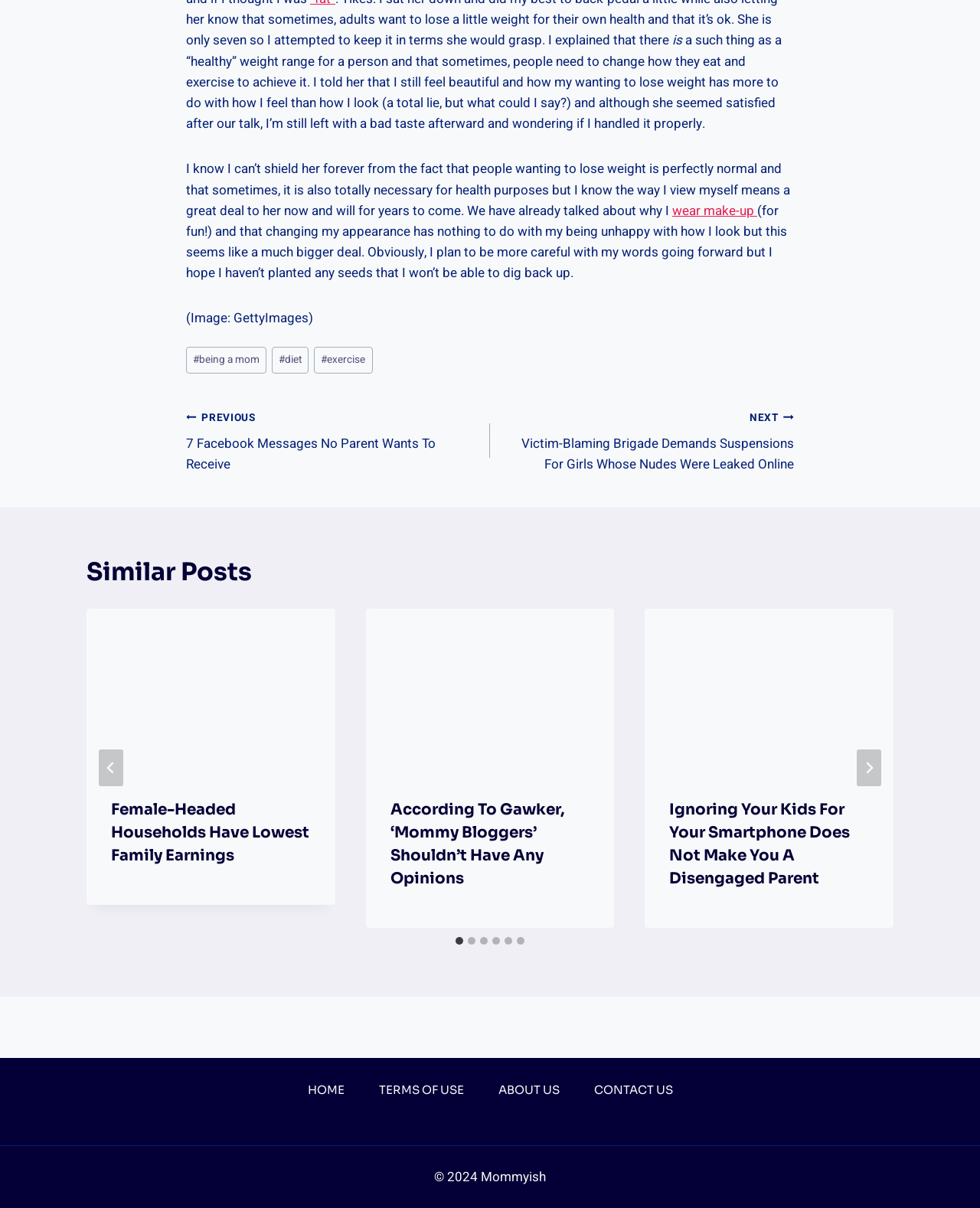Locate the bounding box coordinates of the element I should click to achieve the following instruction: "Select the '2 of 6' slide".

[0.373, 0.504, 0.627, 0.768]